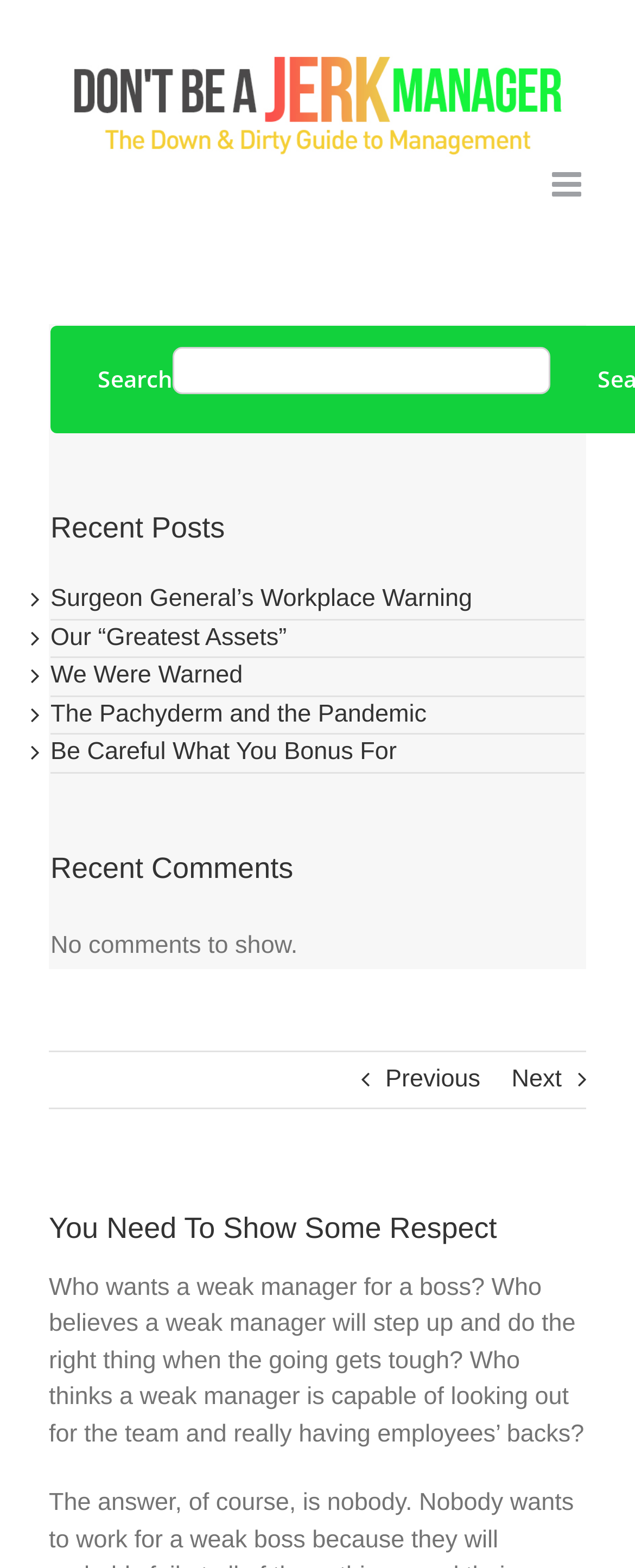Can you specify the bounding box coordinates for the region that should be clicked to fulfill this instruction: "Search".

[0.272, 0.221, 0.867, 0.251]